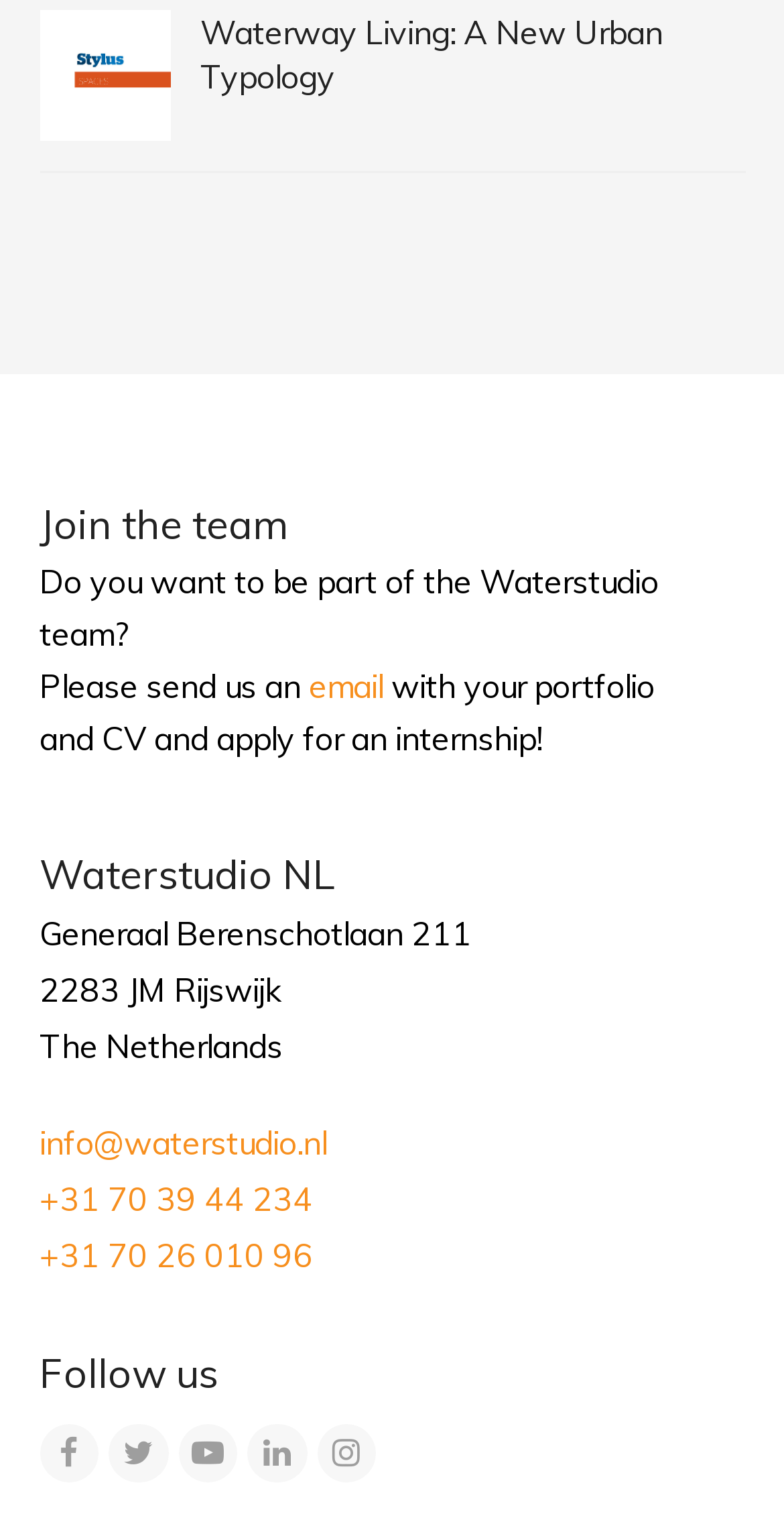Provide a single word or phrase answer to the question: 
How can I apply for an internship?

Send email with portfolio and CV